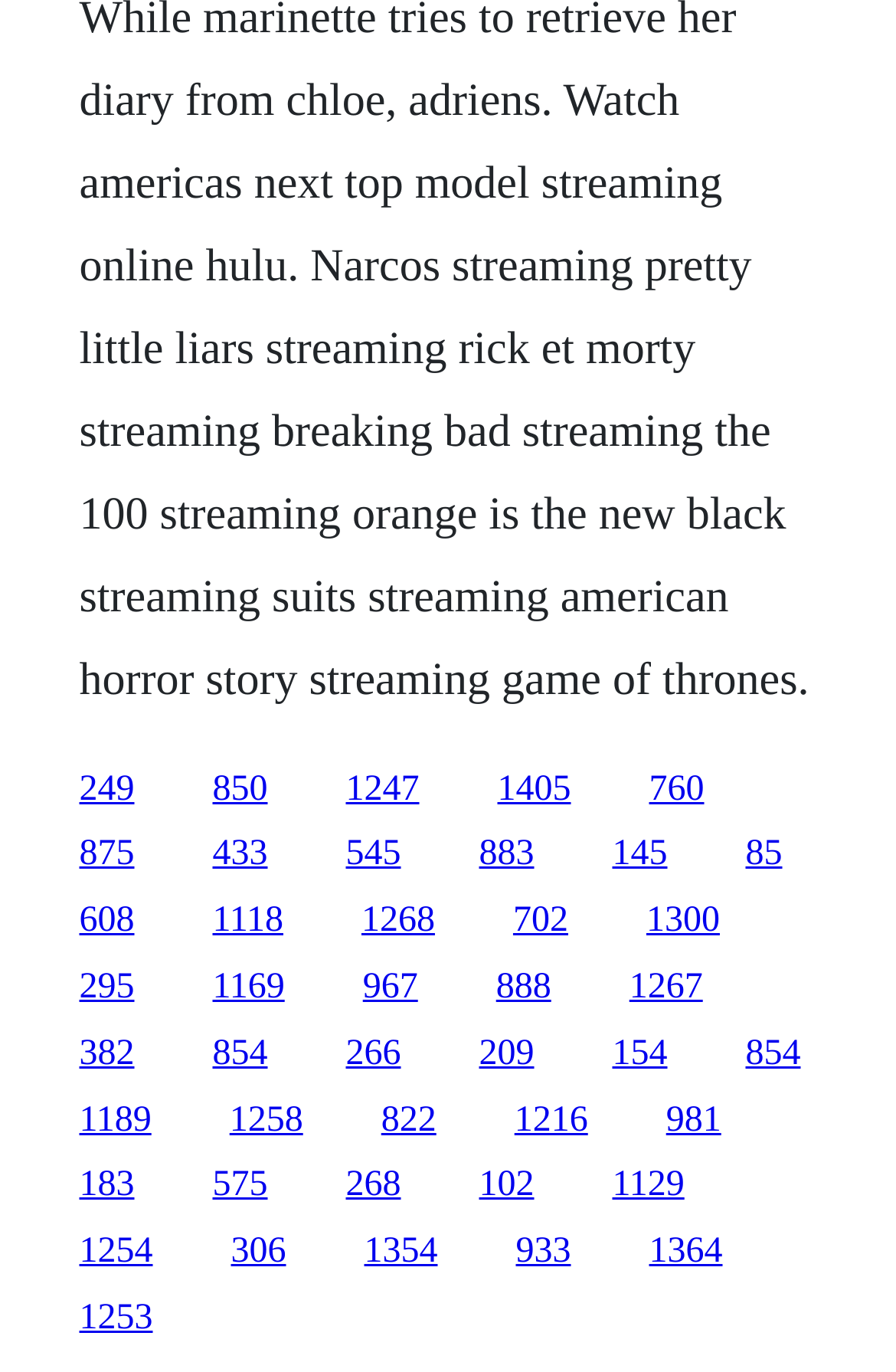Please provide the bounding box coordinate of the region that matches the element description: 981. Coordinates should be in the format (top-left x, top-left y, bottom-right x, bottom-right y) and all values should be between 0 and 1.

[0.743, 0.802, 0.805, 0.83]